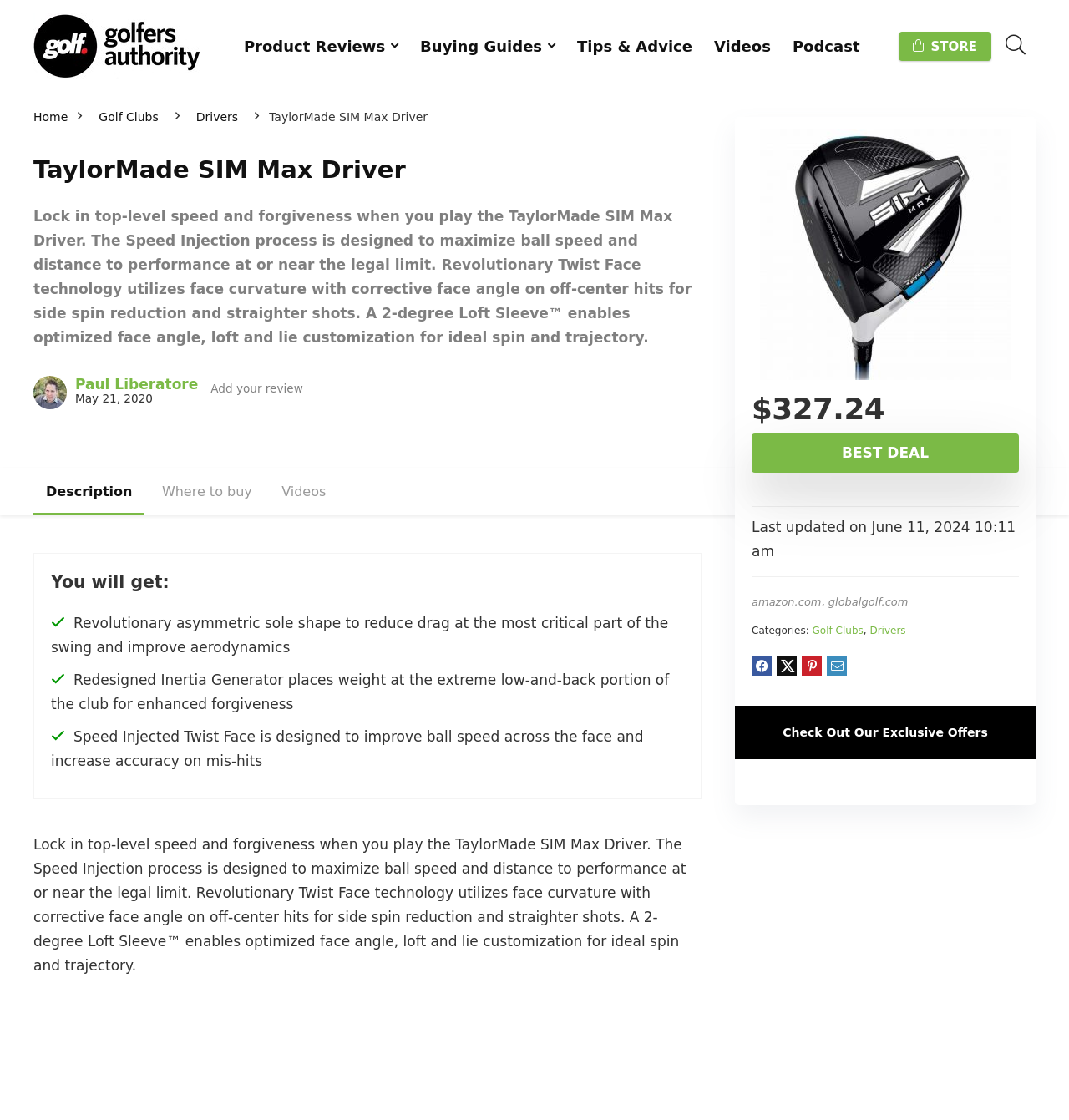Identify and provide the title of the webpage.

TaylorMade SIM Max Driver